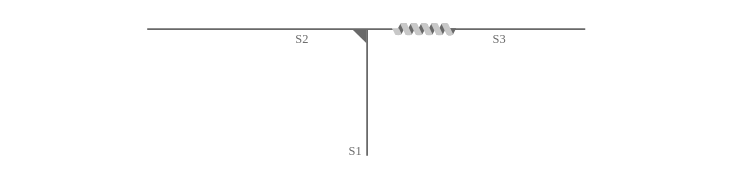Compose an extensive description of the image.

The image illustrates a simplified schematic representation of a structural component involving springs. It features three labeled spring segments: S1, S2, and S3, with S1 being oriented vertically and the other two (S2 and S3) positioned horizontally. This layout may suggest interactions or forces applied to these springs in a design context, possibly related to material management or structural mechanics. The clean lines and minimalist design of the diagram effectively convey the essential information without extraneous detail, making it a useful visual aid for understanding the relationships and functions of different spring components within an engineering framework.